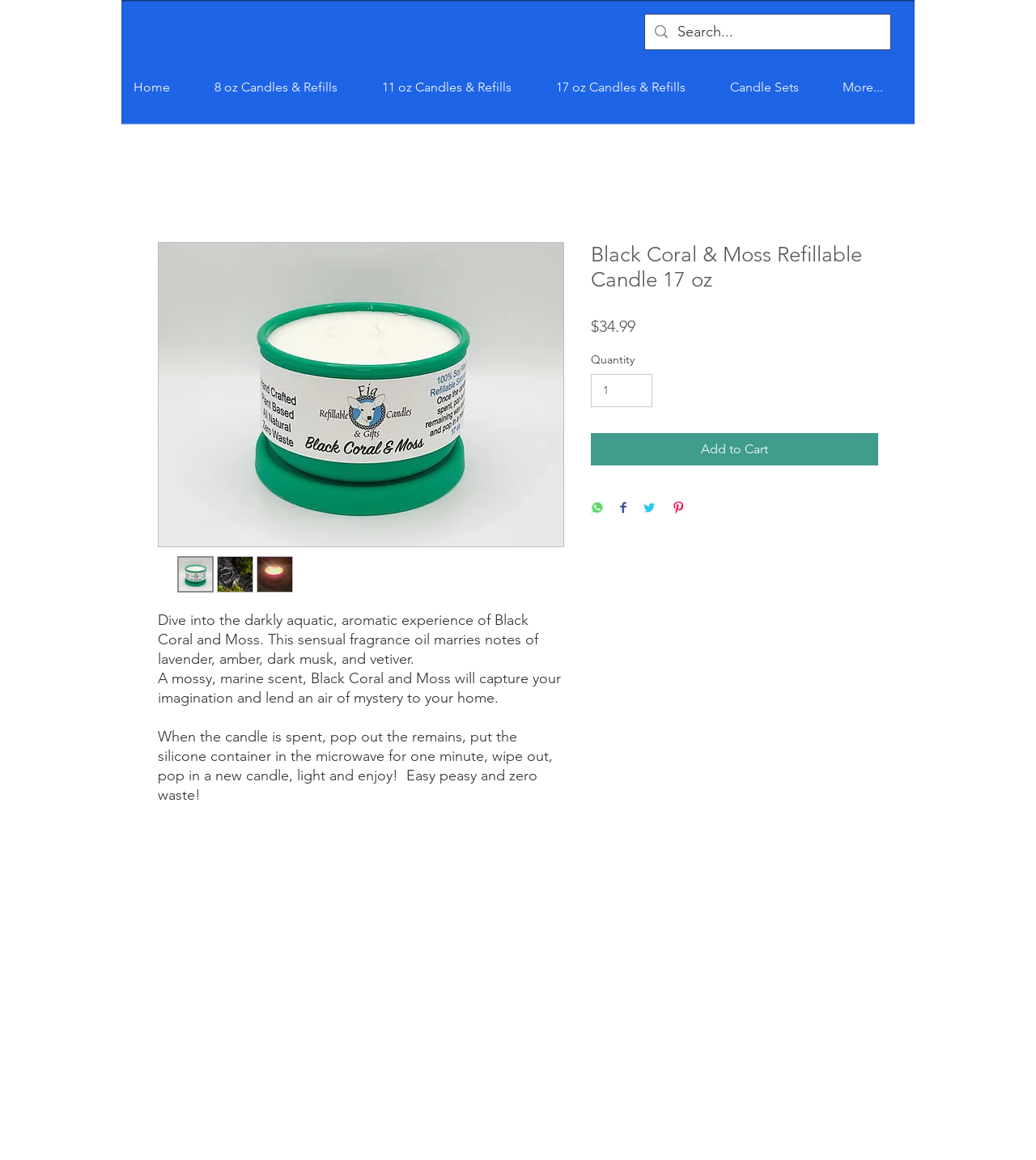Find the bounding box coordinates for the area that must be clicked to perform this action: "Search for products".

[0.654, 0.013, 0.827, 0.043]